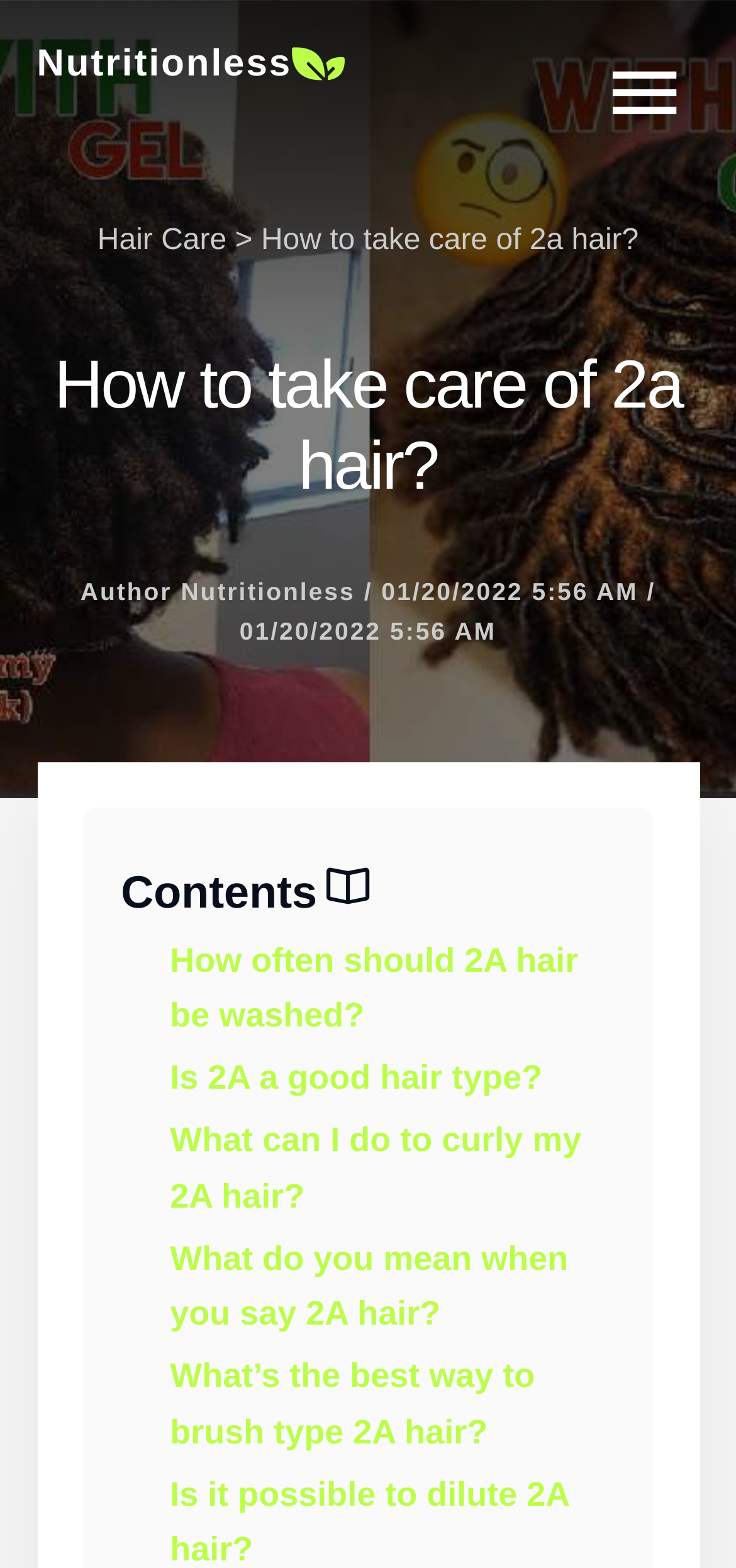Show the bounding box coordinates for the HTML element described as: "Hair Care".

[0.132, 0.143, 0.308, 0.164]